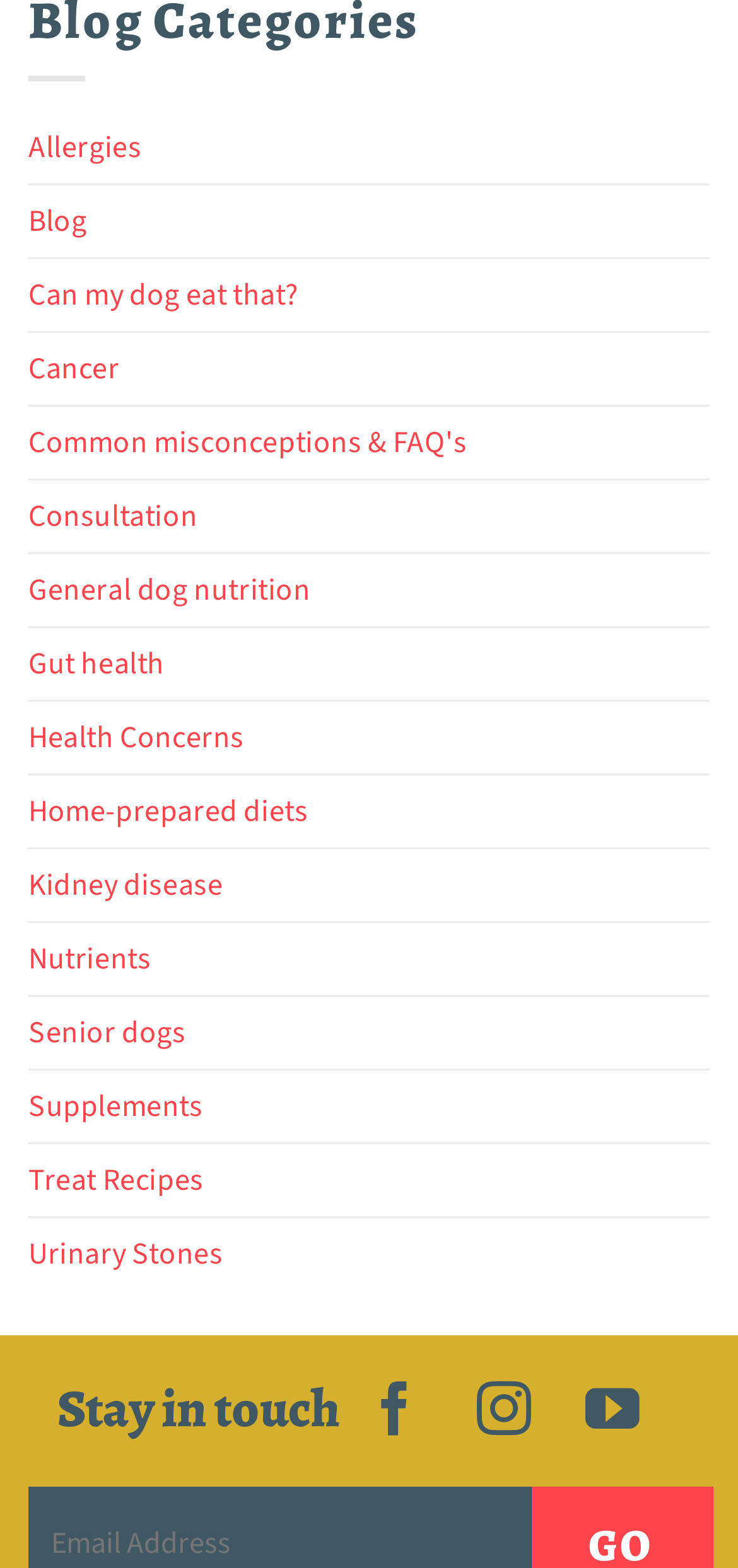Please give the bounding box coordinates of the area that should be clicked to fulfill the following instruction: "Learn about 'Gut health'". The coordinates should be in the format of four float numbers from 0 to 1, i.e., [left, top, right, bottom].

[0.038, 0.401, 0.223, 0.446]